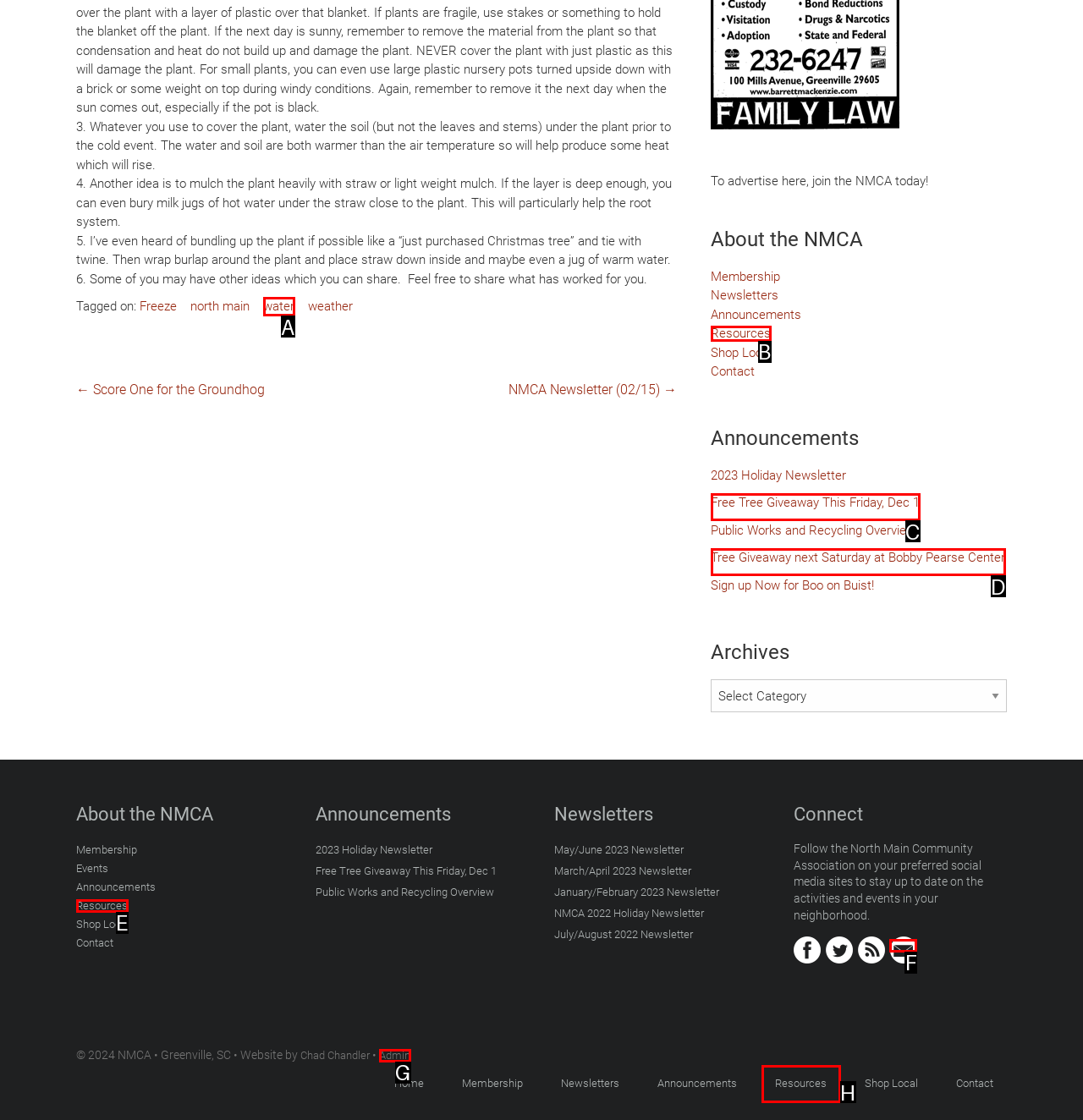Point out the HTML element that matches the following description: Resources
Answer with the letter from the provided choices.

B